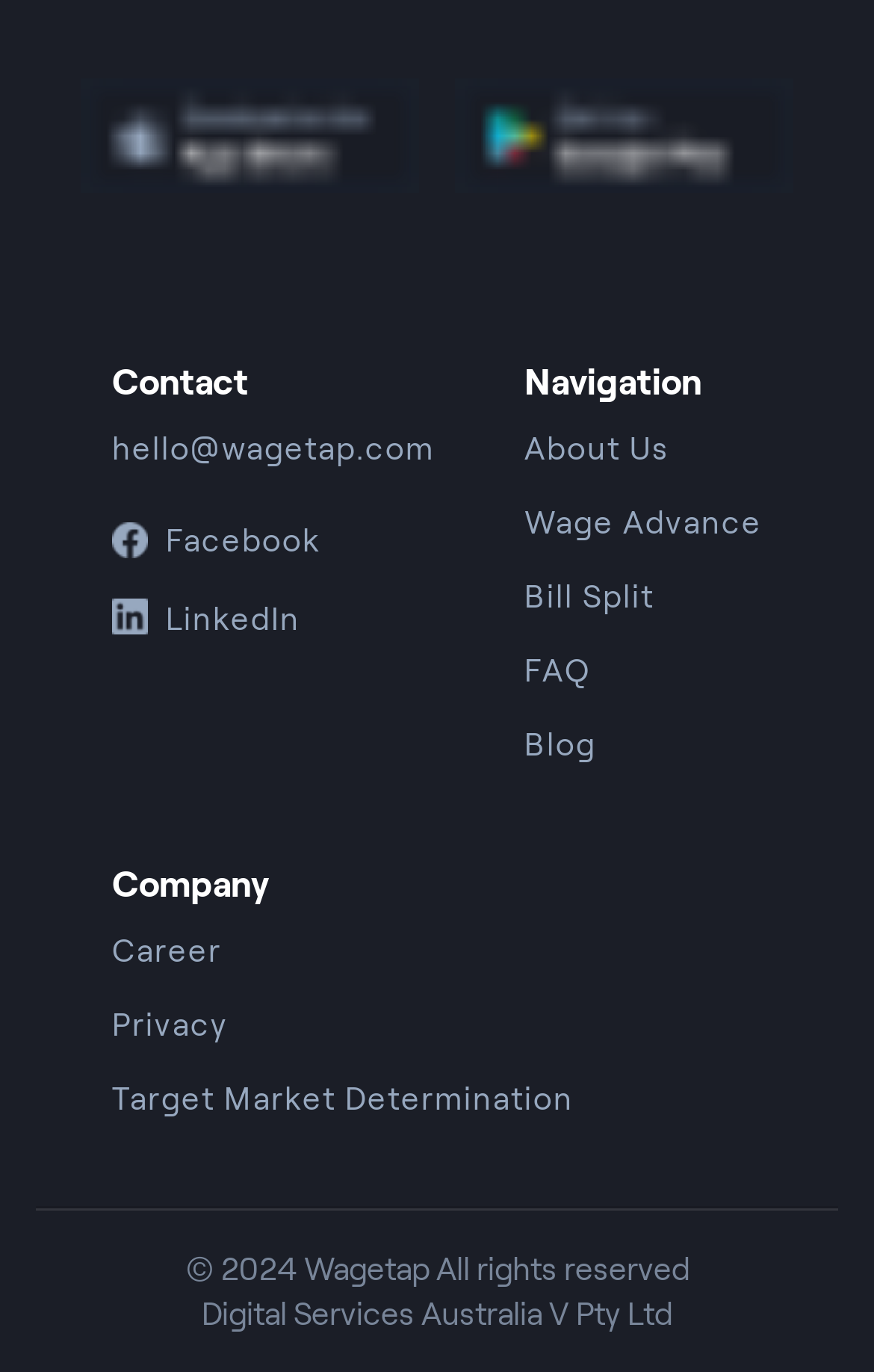Please answer the following question using a single word or phrase: 
What are the two app stores mentioned on the webpage?

Apple App Store, Google Play Store